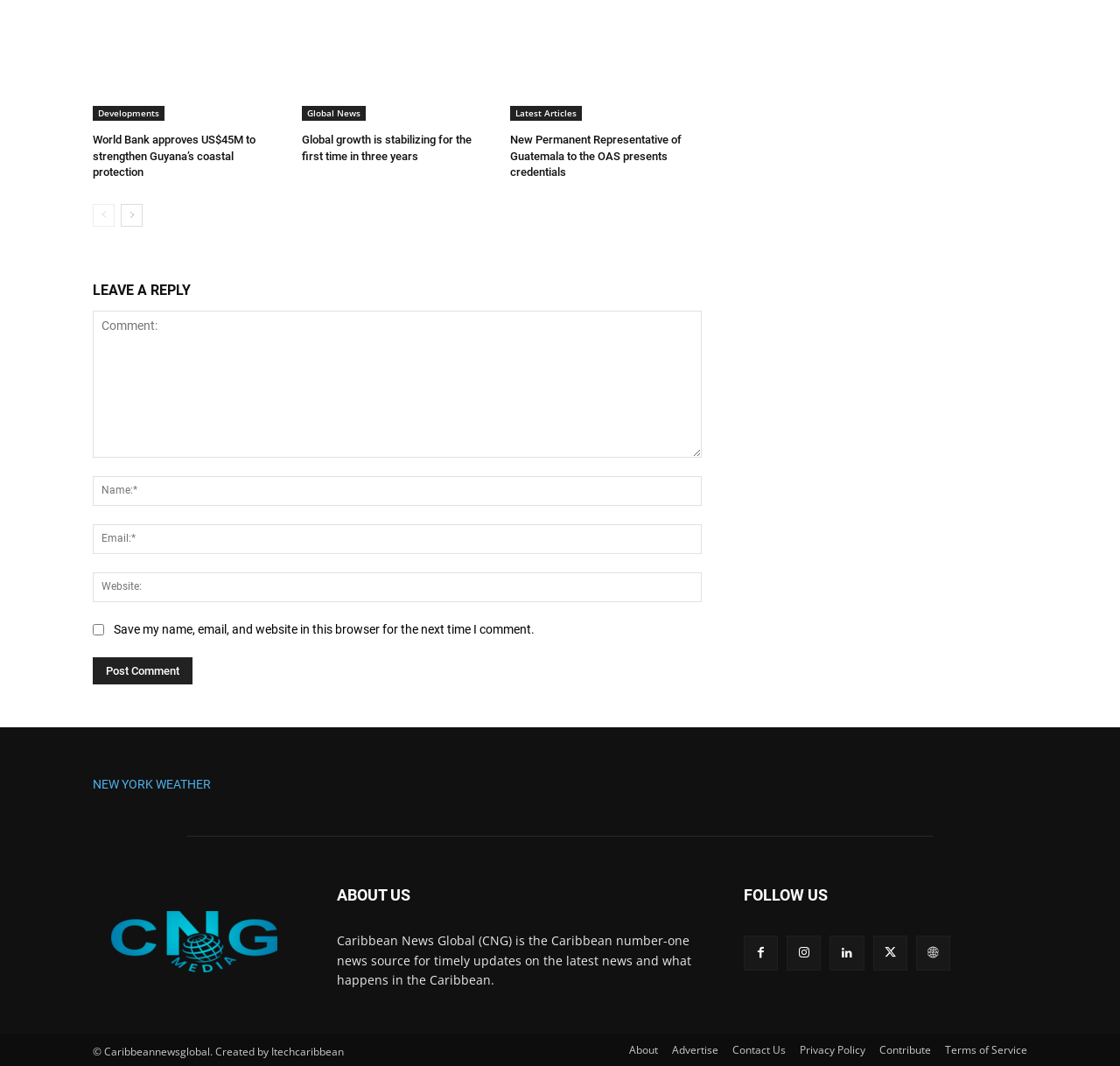Reply to the question with a brief word or phrase: What is the copyright information?

Caribbeannewsglobal